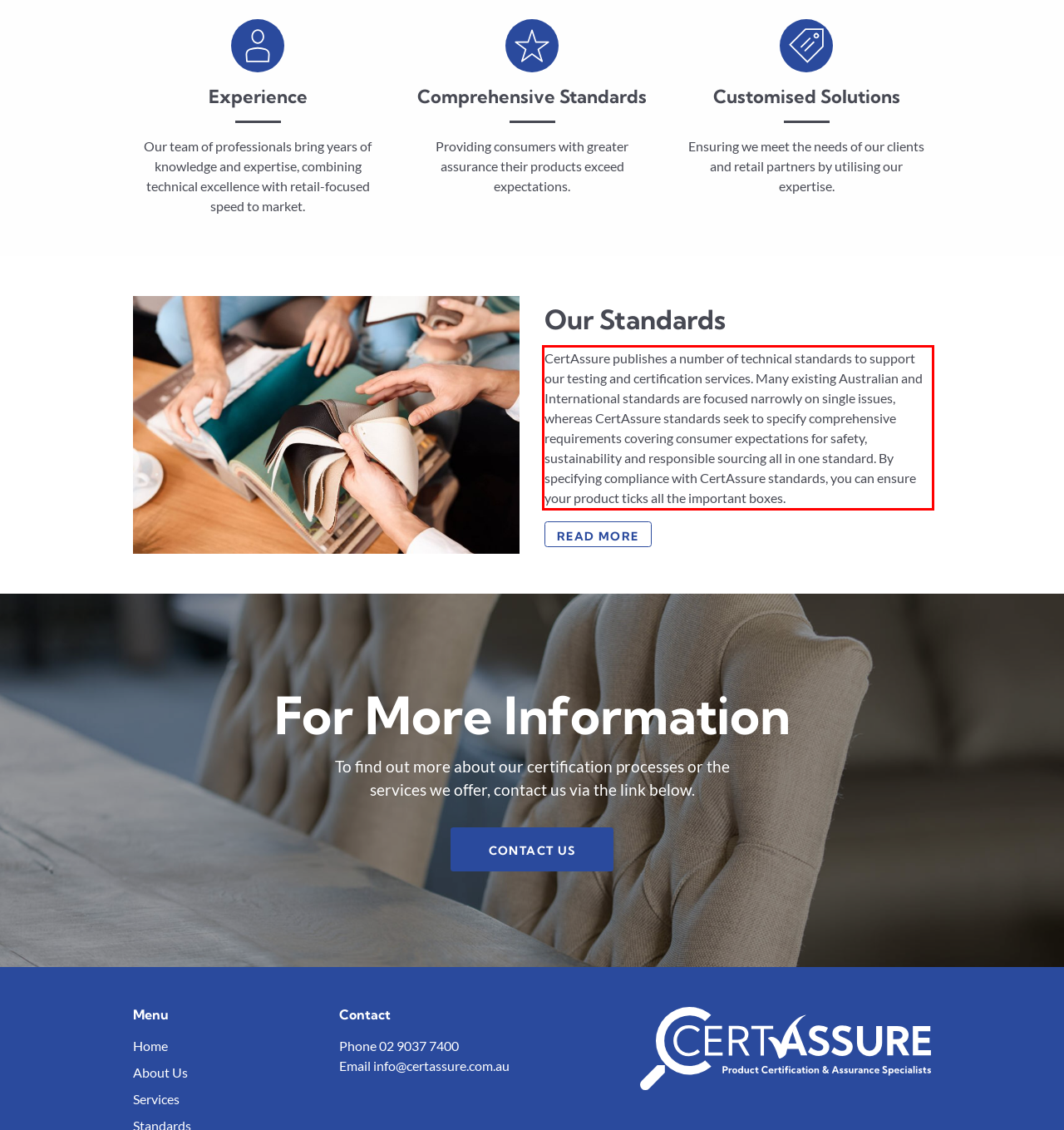Given a screenshot of a webpage with a red bounding box, extract the text content from the UI element inside the red bounding box.

CertAssure publishes a number of technical standards to support our testing and certification services. Many existing Australian and International standards are focused narrowly on single issues, whereas CertAssure standards seek to specify comprehensive requirements covering consumer expectations for safety, sustainability and responsible sourcing all in one standard. By specifying compliance with CertAssure standards, you can ensure your product ticks all the important boxes.